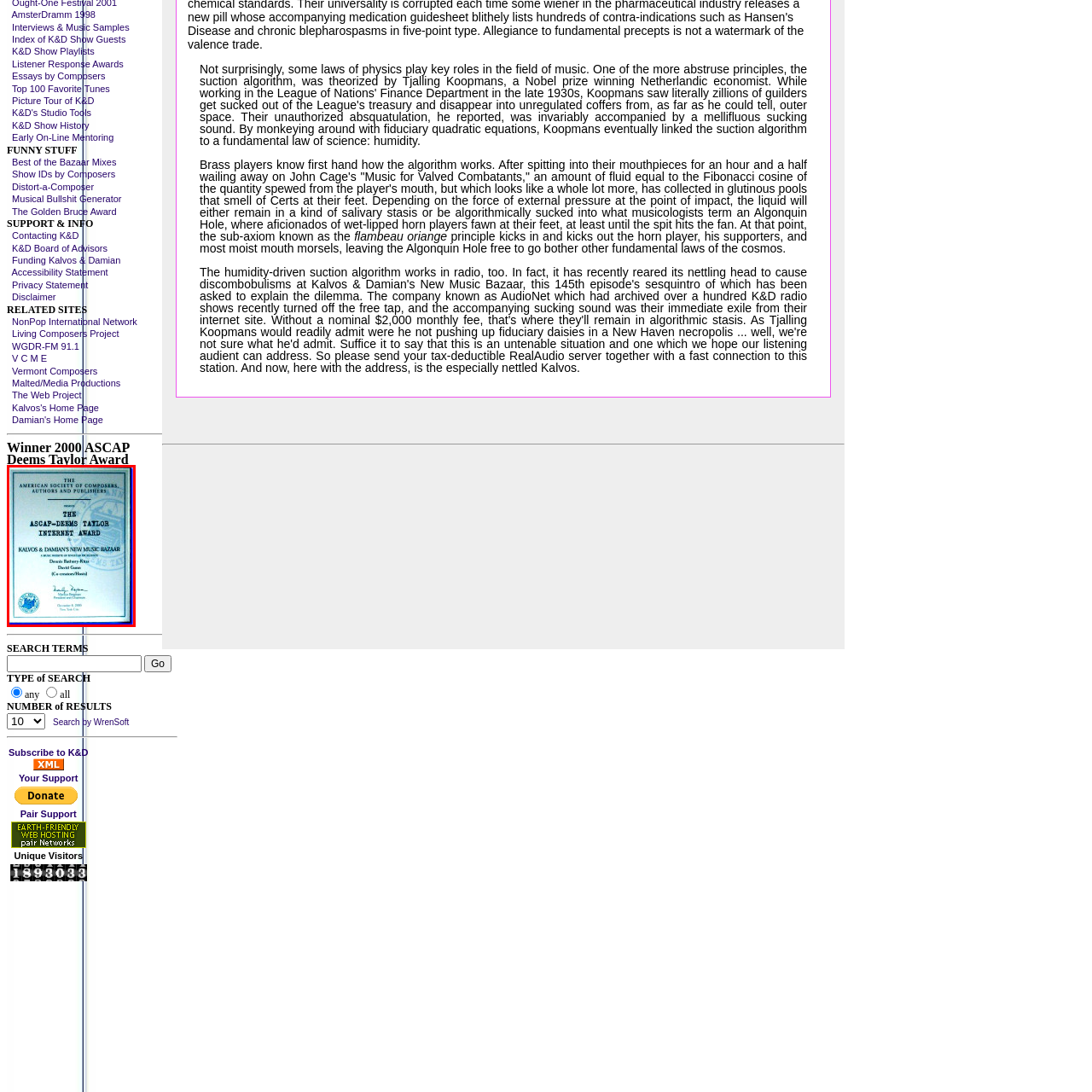Observe the image within the red bounding box carefully and provide an extensive answer to the following question using the visual cues: What is the date on the certificate?

The question asks for the date on the certificate. The caption explicitly states that the certificate is dated December 6, 2000, which is the answer to this question.